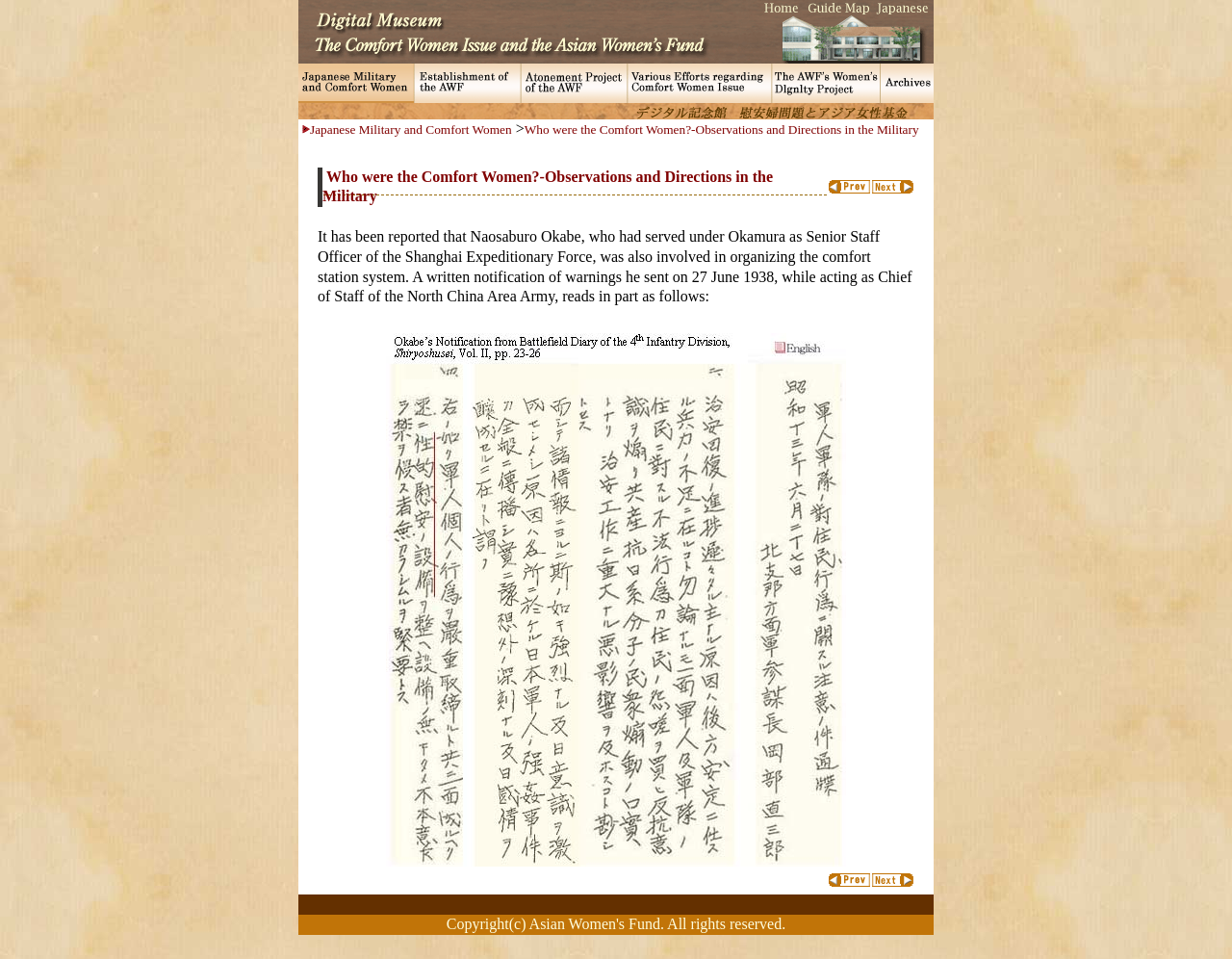Using the webpage screenshot, find the UI element described by alt="Next". Provide the bounding box coordinates in the format (top-left x, top-left y, bottom-right x, bottom-right y), ensuring all values are floating point numbers between 0 and 1.

[0.707, 0.189, 0.742, 0.206]